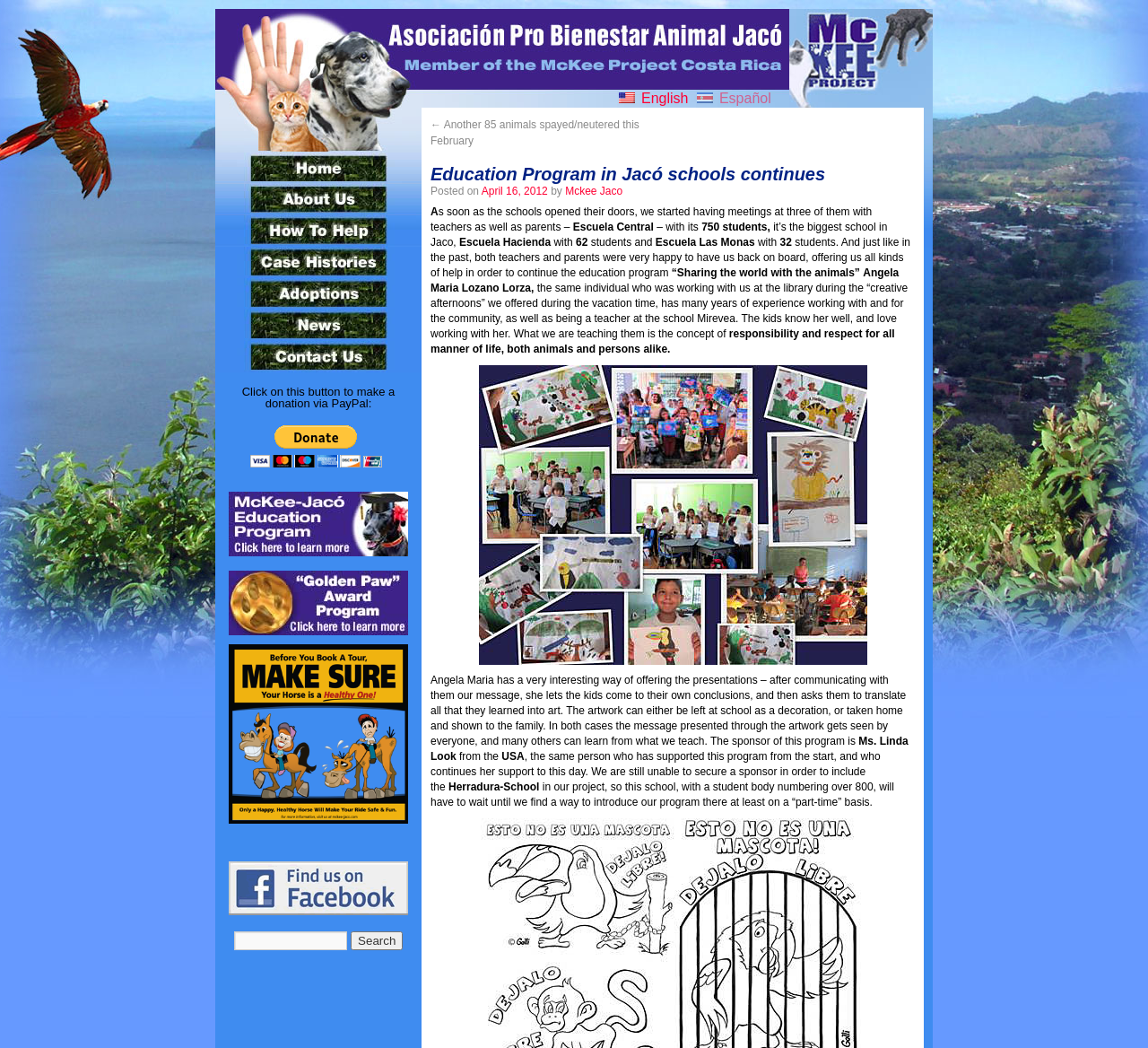Identify the bounding box coordinates necessary to click and complete the given instruction: "Read more about the Education Program in Jacó schools".

[0.375, 0.158, 0.797, 0.175]